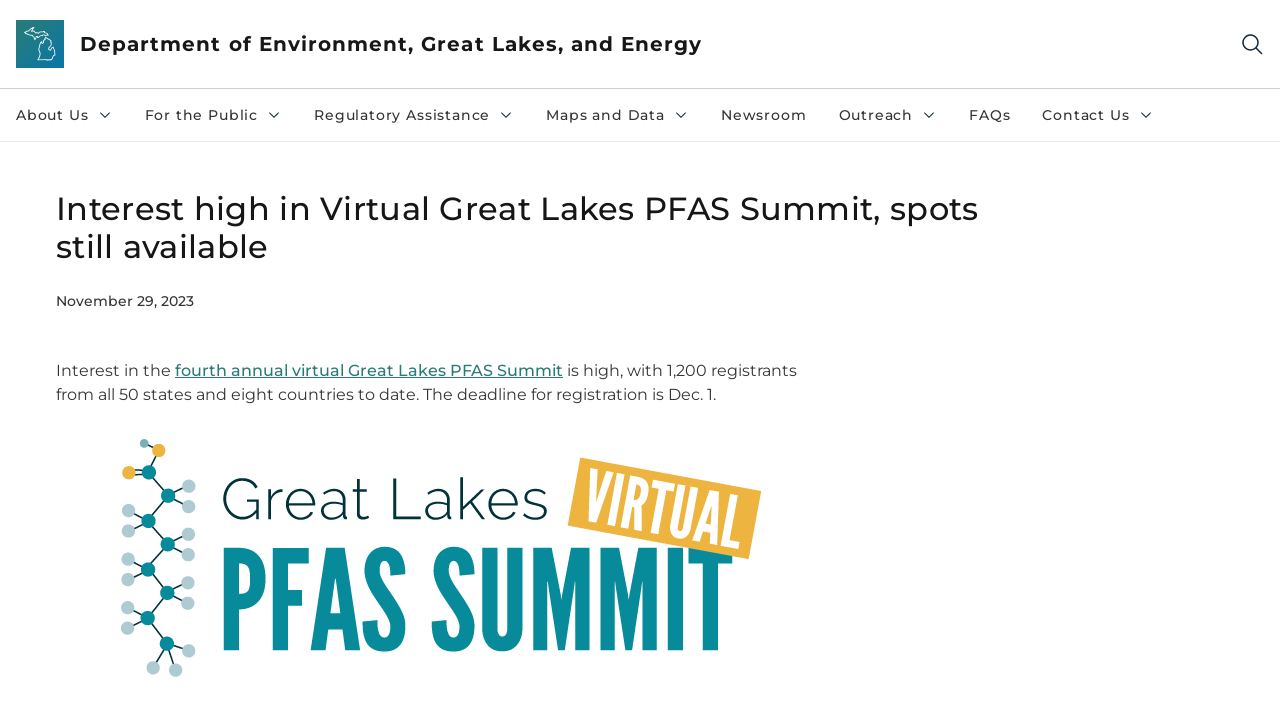How many registrants are there to date?
Please provide a single word or phrase in response based on the screenshot.

1,200